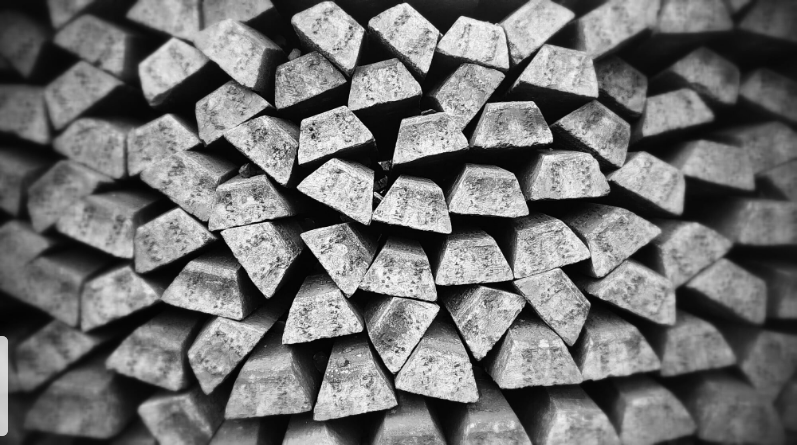Break down the image and describe each part extensively.

The image displays a tightly packed arrangement of metal ingots, showcasing their distinctive triangular shape and industrial finish. Each ingot exhibits a rough, textured surface, highlighting the rawness of the material. The monochromatic scheme emphasizes the geometric patterns created by the stacking, offering a striking visual contrast. This depiction relates to the context of precious metals, hinting at their value and importance in various industries. The image evokes themes of wealth, stability, and the foundational role that such metals play in the economy.